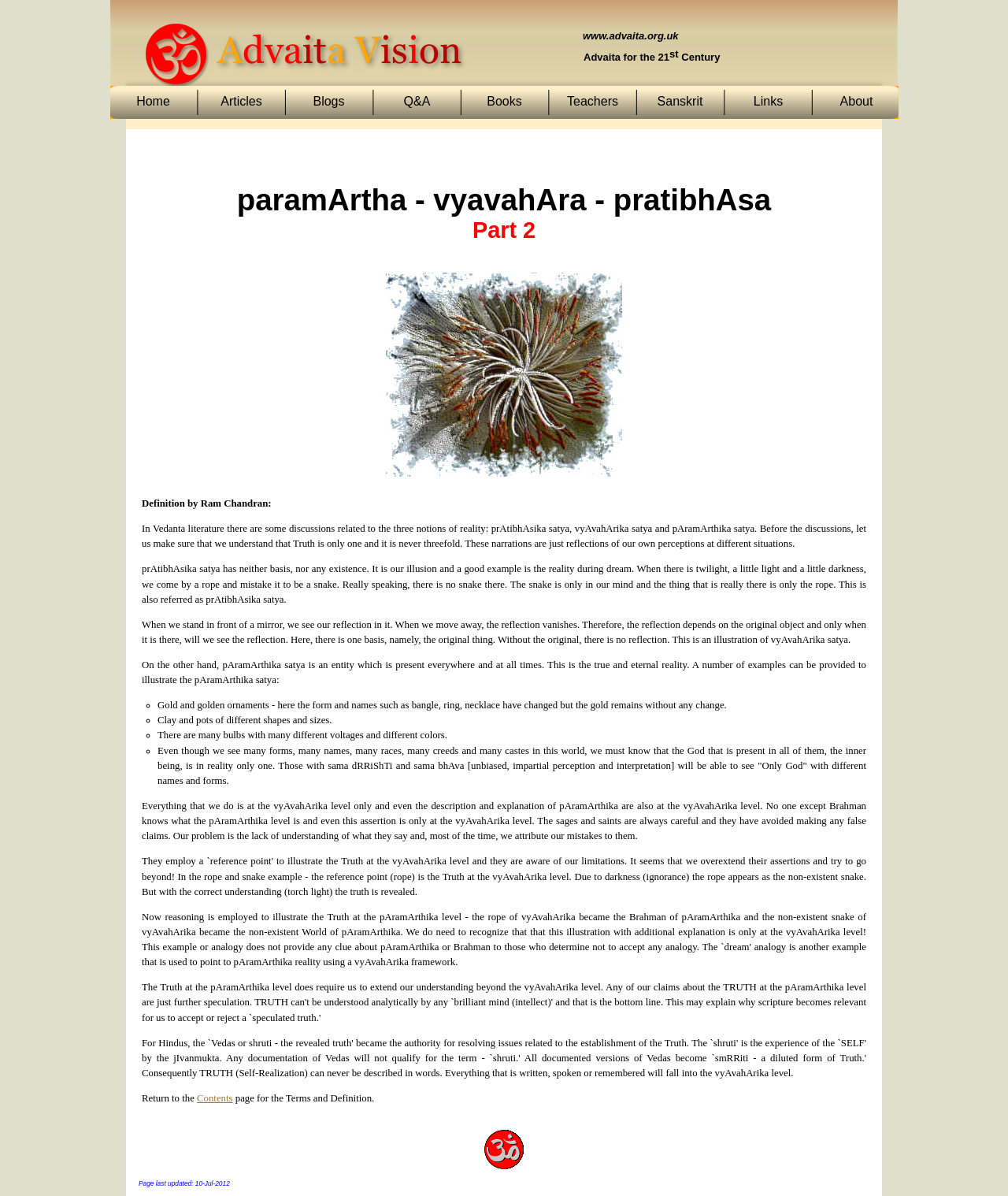Locate the bounding box coordinates of the clickable region necessary to complete the following instruction: "View the image with caption 'om'". Provide the coordinates in the format of four float numbers between 0 and 1, i.e., [left, top, right, bottom].

[0.48, 0.945, 0.52, 0.978]